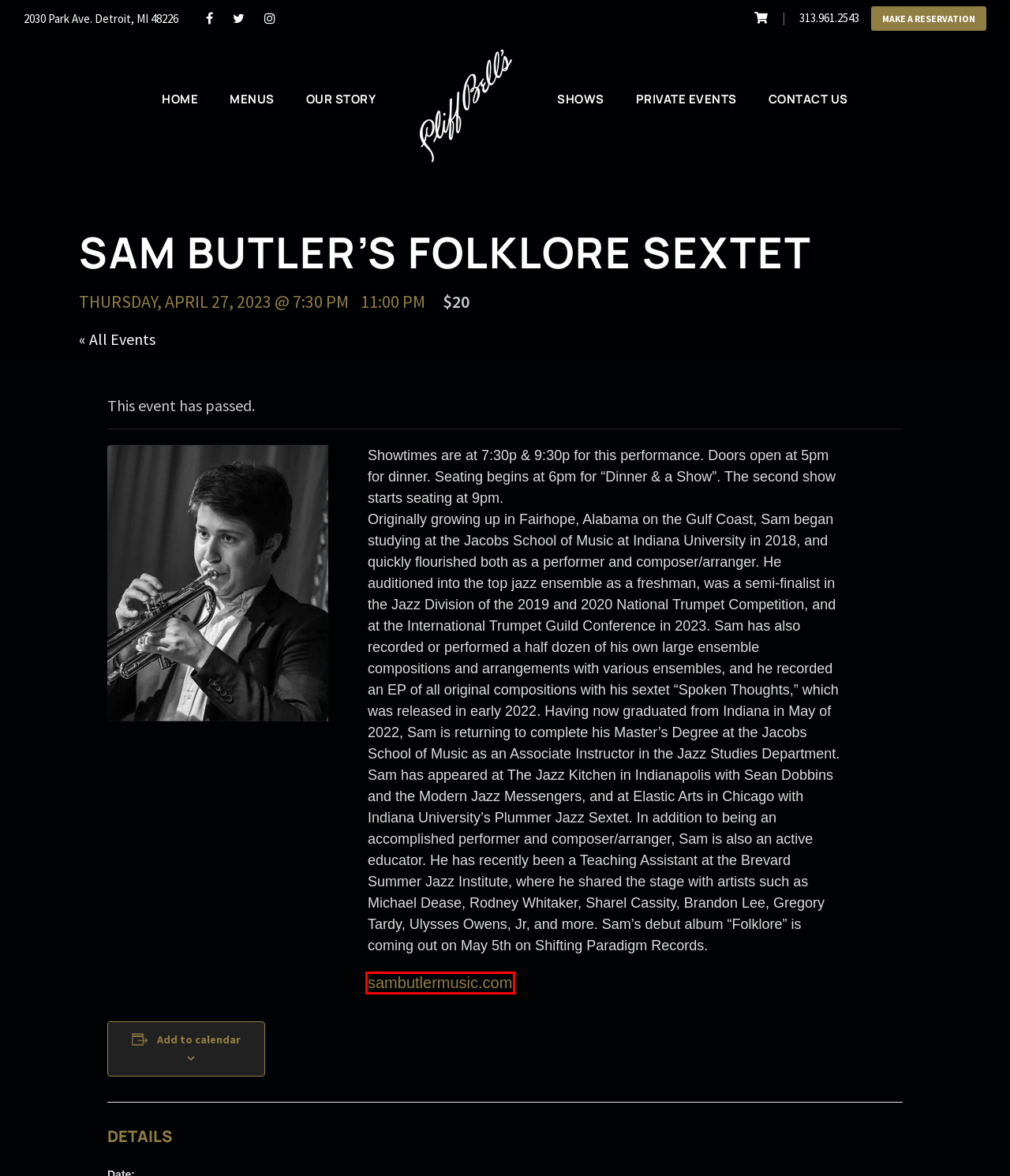You are presented with a screenshot of a webpage containing a red bounding box around an element. Determine which webpage description best describes the new webpage after clicking on the highlighted element. Here are the candidates:
A. Private Events - Cliff Bell's
B. Home - Cliff Bell's
C. Events from Wednesday, June 12 – Wednesday, July 24 – Cliff Bell’s
D. Sam Butler
E. Show Schedule - Cliff Bell's
F. Our Story - Cliff Bell's
G. Contact Us - Cliff Bell's
H. DeSean Jones - Cliff Bell's

D